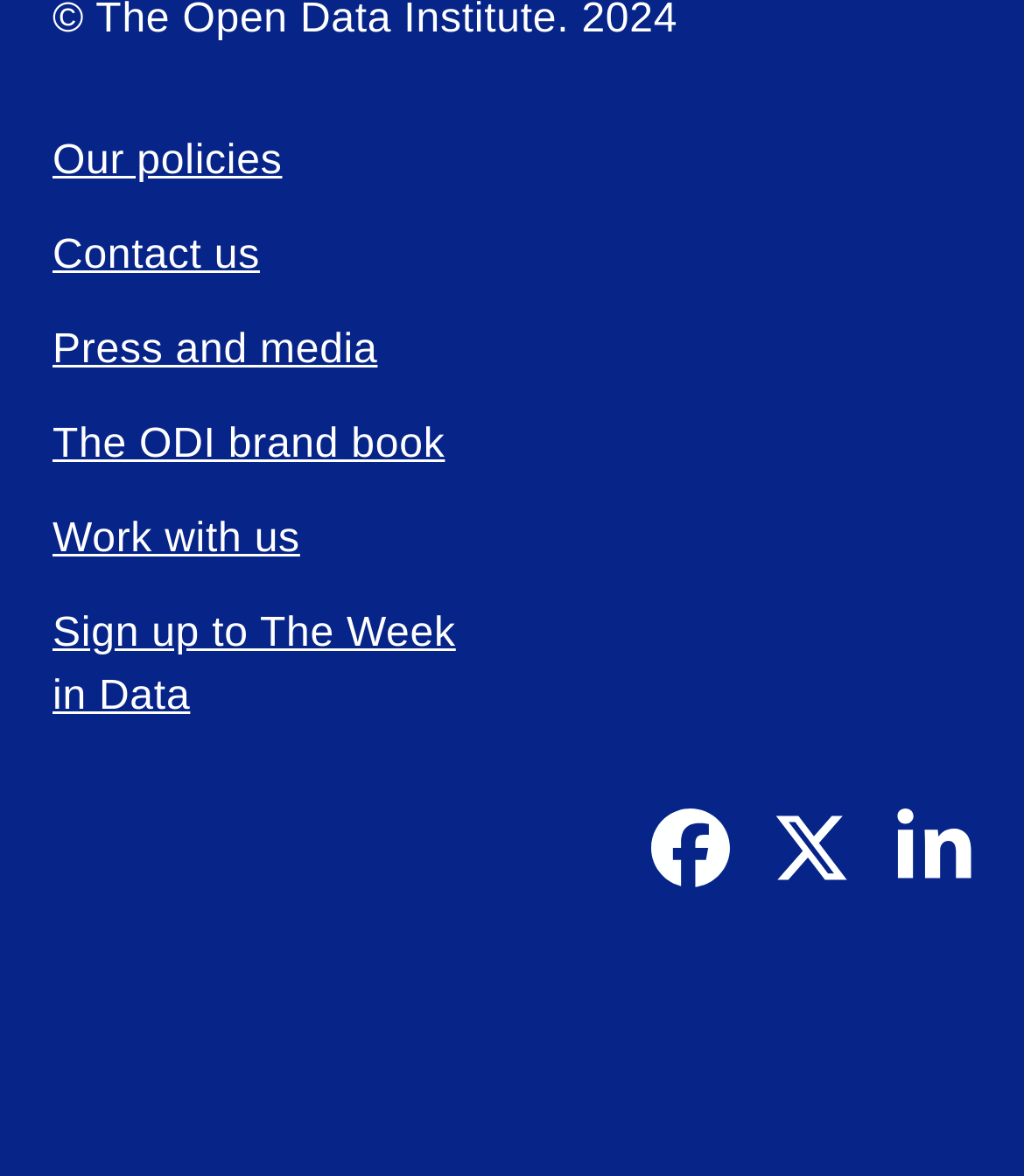Please identify the bounding box coordinates of the element's region that needs to be clicked to fulfill the following instruction: "View our policies". The bounding box coordinates should consist of four float numbers between 0 and 1, i.e., [left, top, right, bottom].

[0.051, 0.119, 0.276, 0.157]